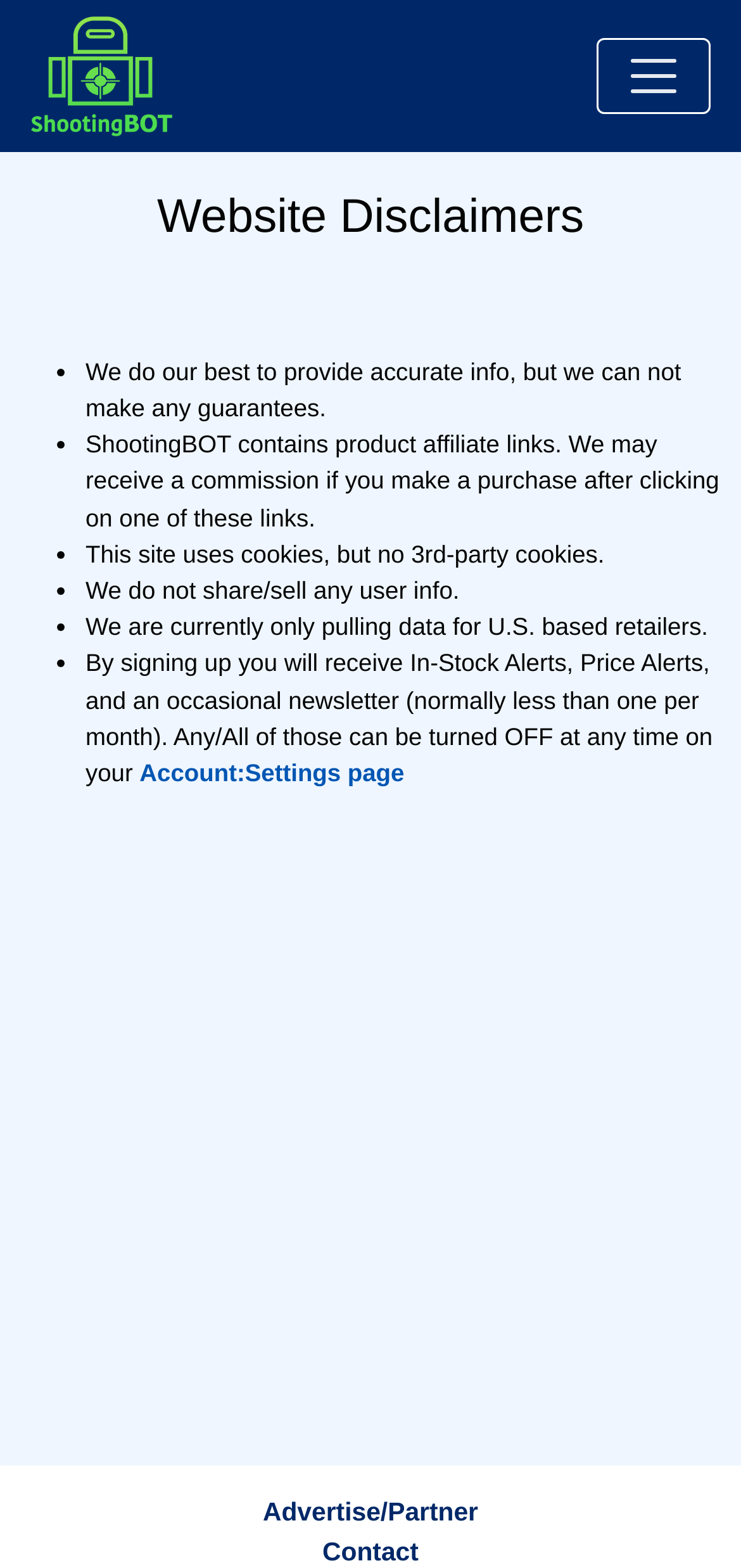Please answer the following question using a single word or phrase: 
What is the frequency of the newsletter sent by the website?

less than one per month